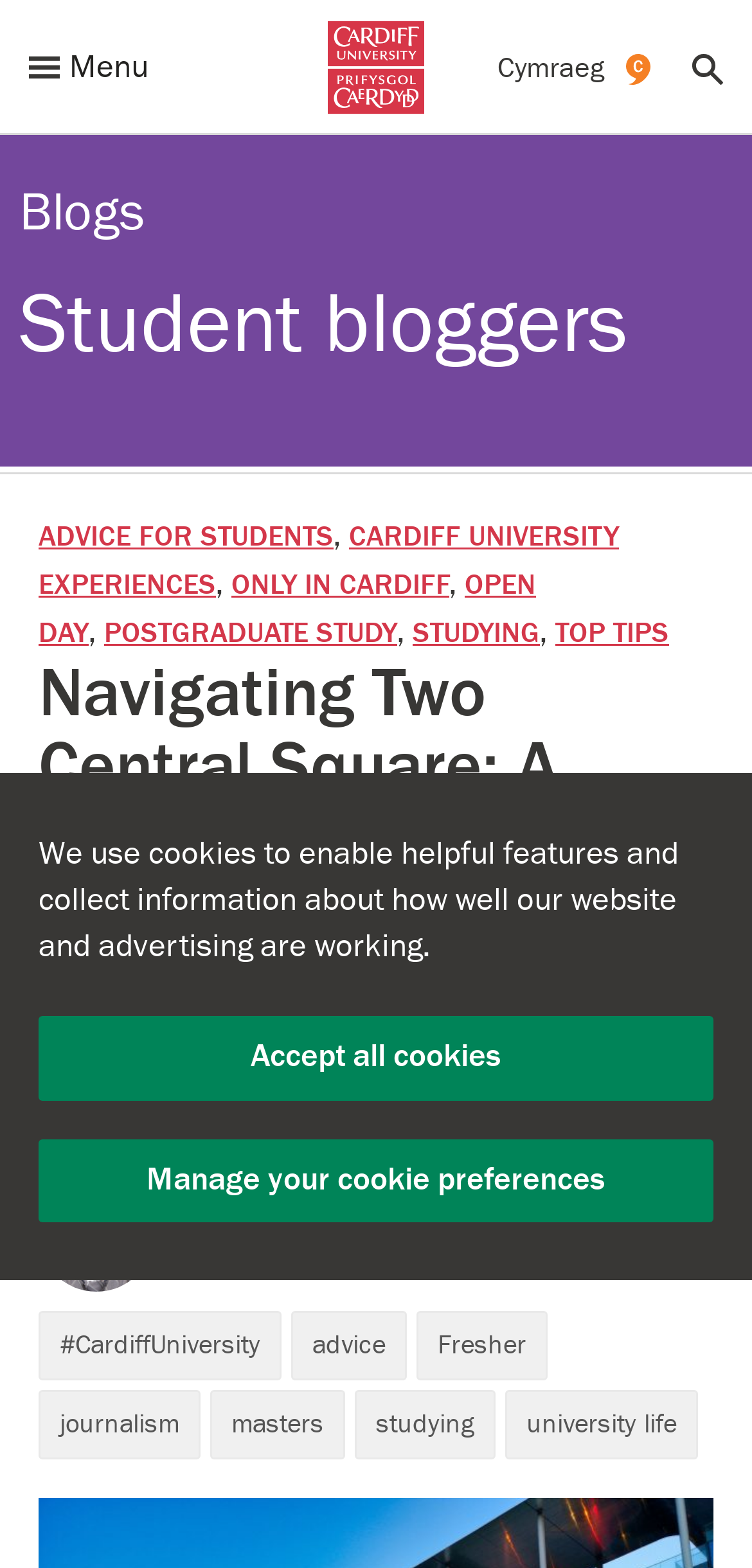Give the bounding box coordinates for the element described as: "Manage your cookie preferences".

[0.051, 0.726, 0.949, 0.78]